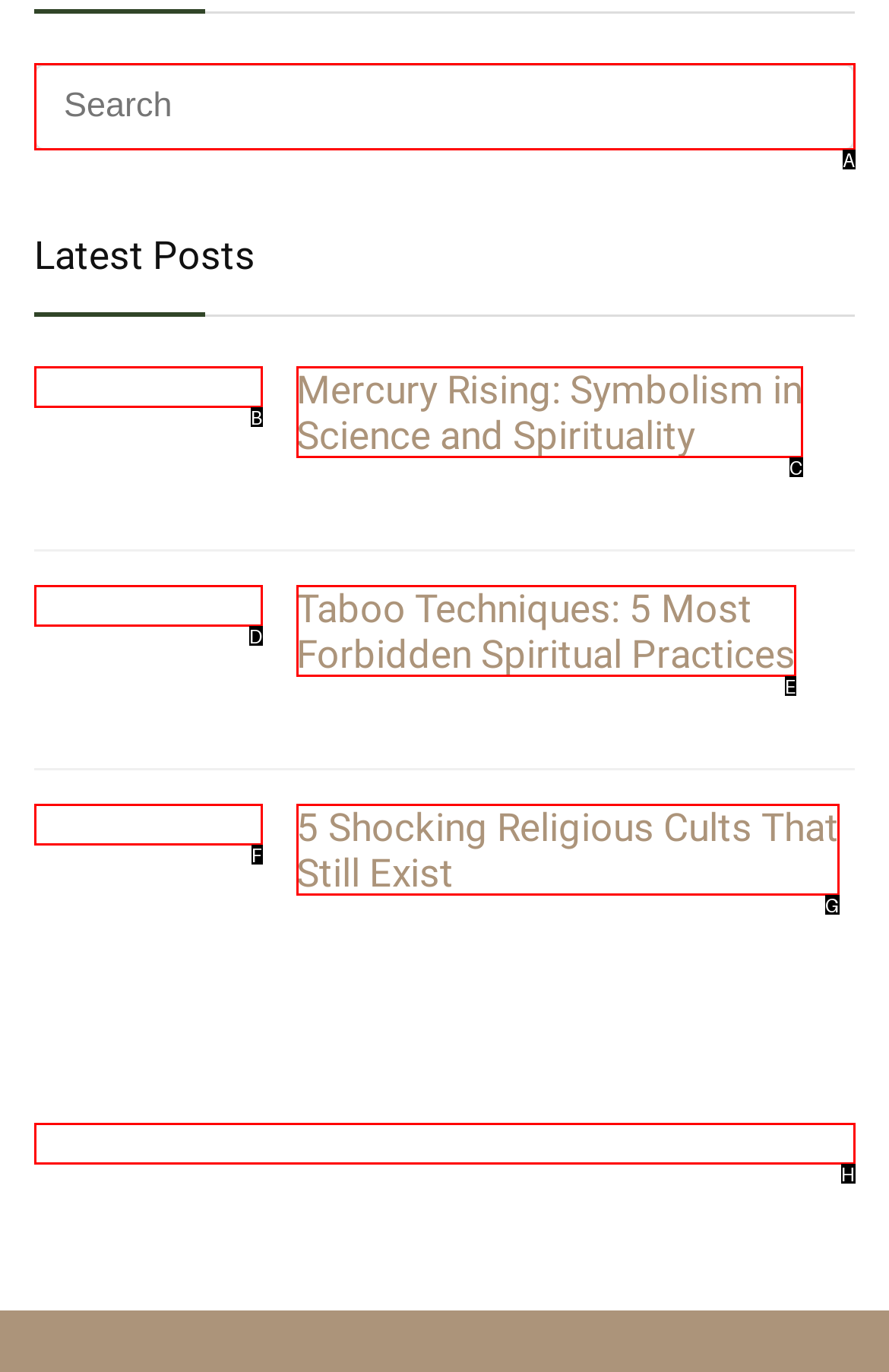Which lettered option matches the following description: alt="mercury header image"
Provide the letter of the matching option directly.

B